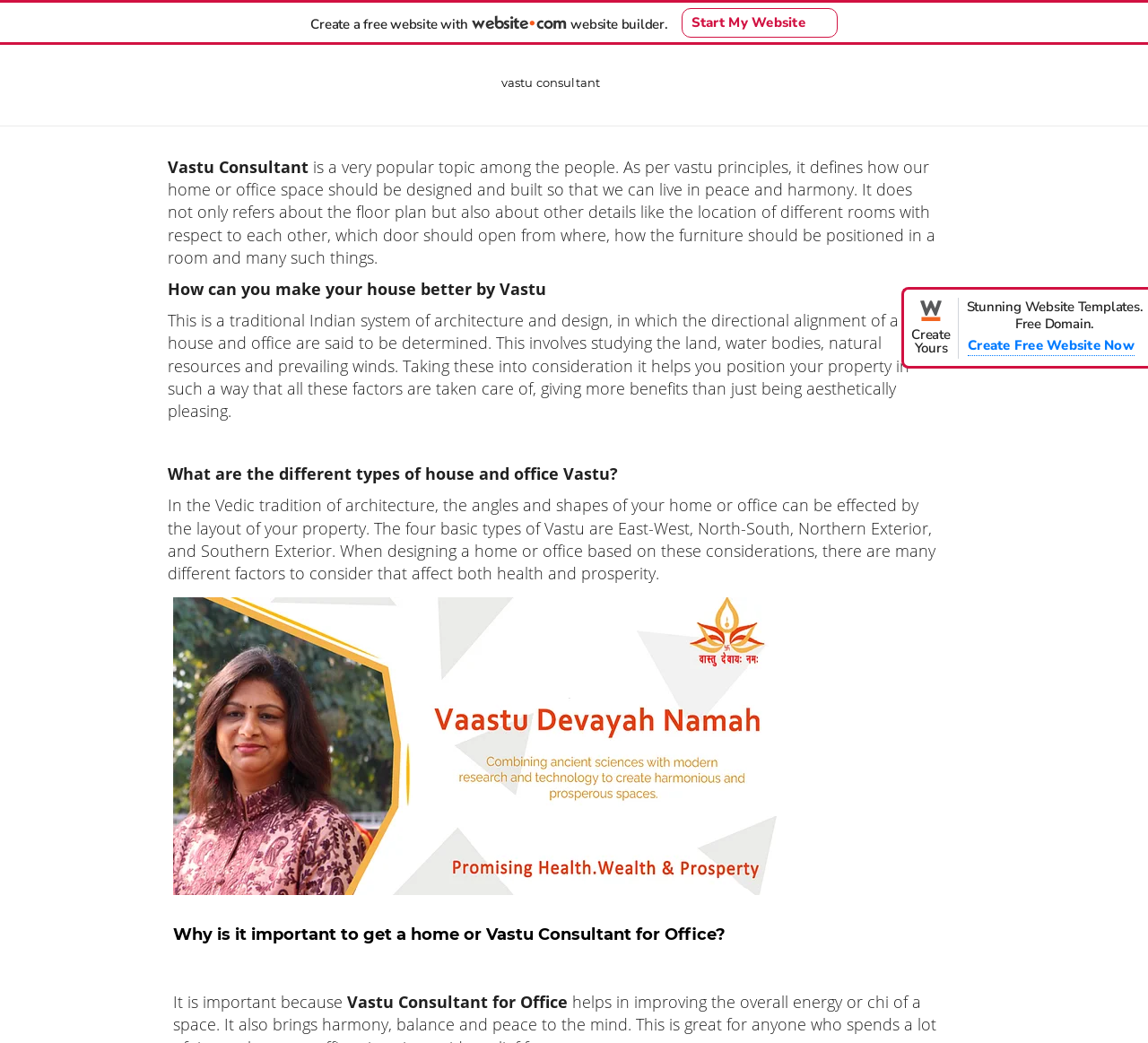Given the webpage screenshot and the description, determine the bounding box coordinates (top-left x, top-left y, bottom-right x, bottom-right y) that define the location of the UI element matching this description: Vastu Consultant for Office

[0.302, 0.95, 0.495, 0.971]